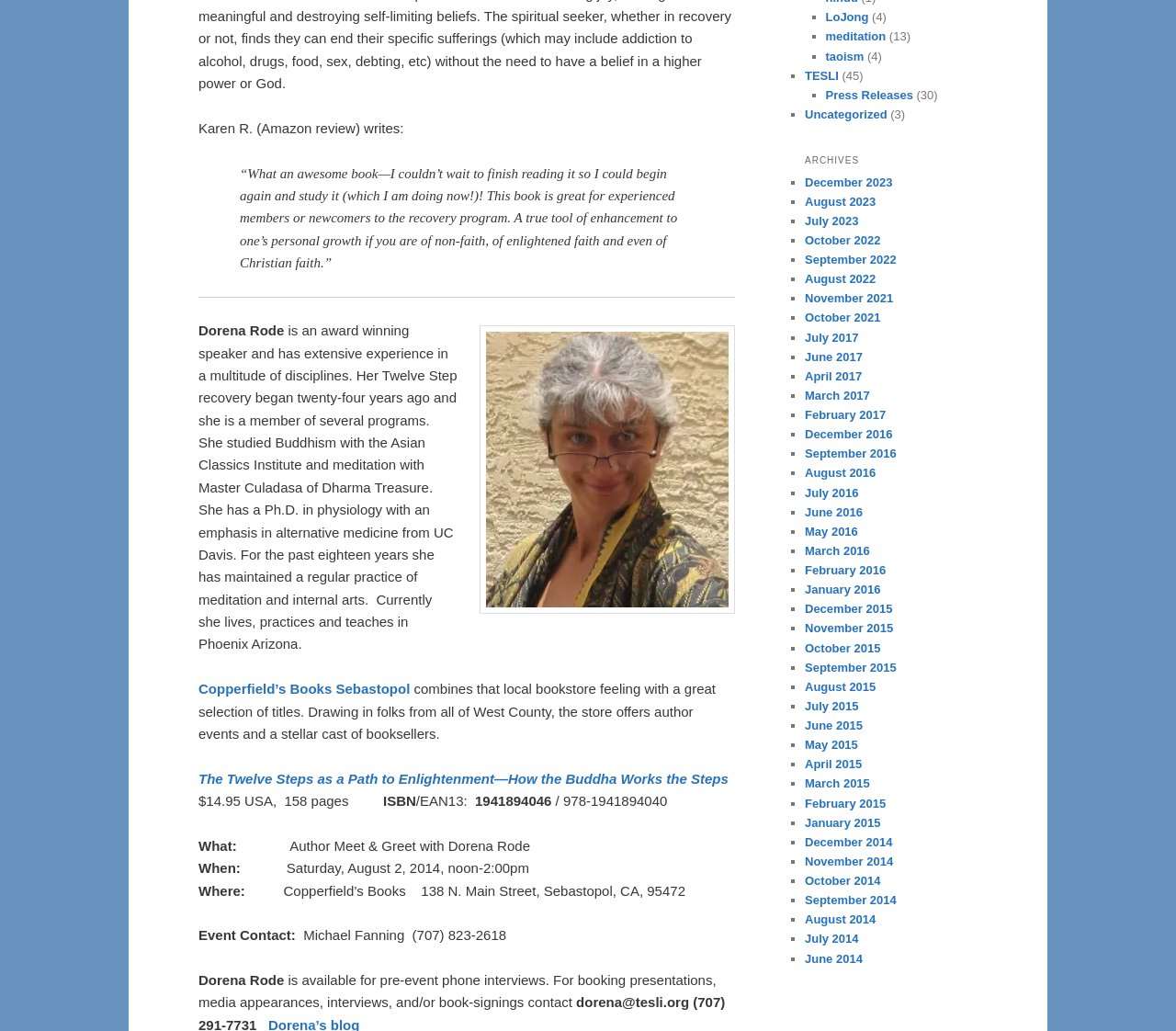Where is the author meet and greet event?
Give a detailed response to the question by analyzing the screenshot.

The location of the author meet and greet event is mentioned in the section that describes the event details, which is 'Copperfield’s Books, 138 N. Main Street, Sebastopol, CA, 95472'.